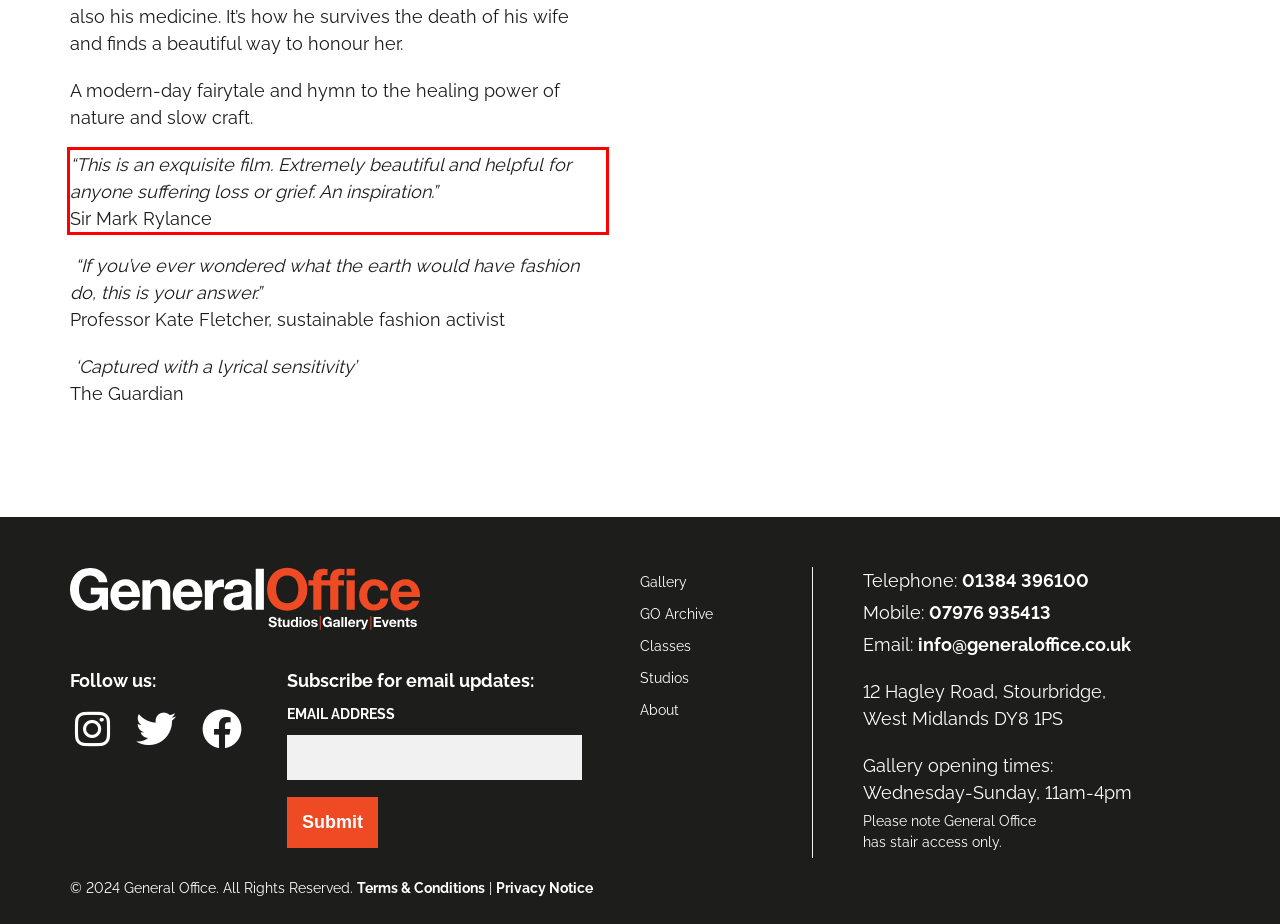Using the provided screenshot, read and generate the text content within the red-bordered area.

“This is an exquisite film. Extremely beautiful and helpful for anyone suffering loss or grief. An inspiration.” Sir Mark Rylance